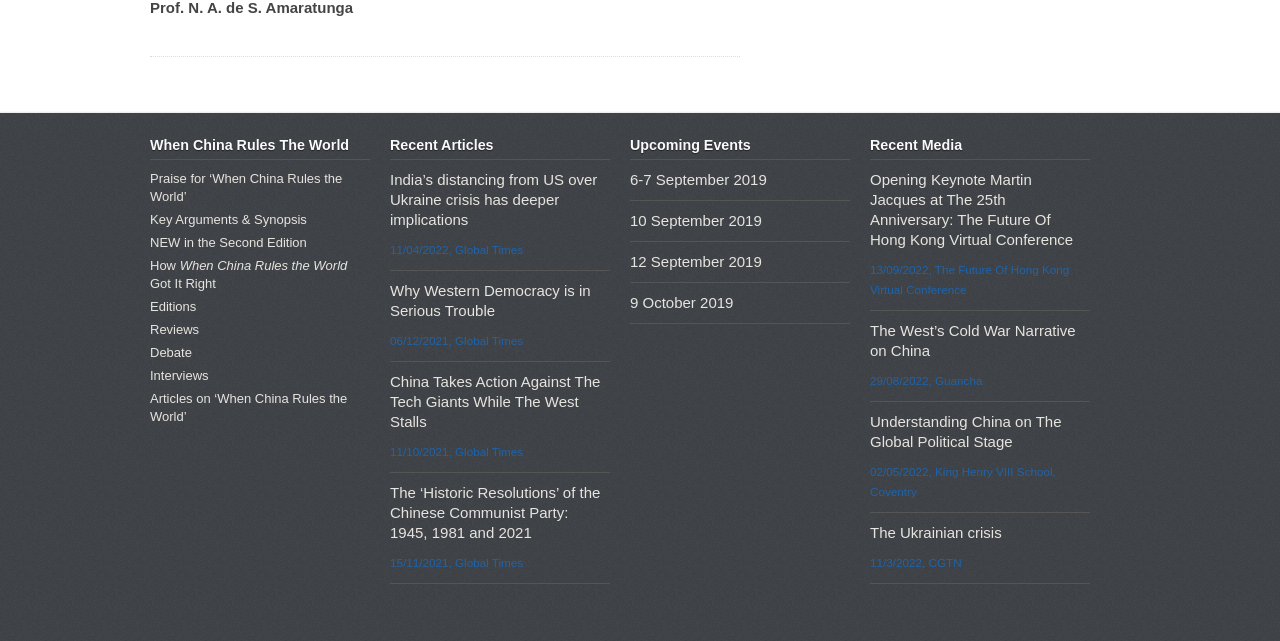Please specify the bounding box coordinates of the area that should be clicked to accomplish the following instruction: "Check 'Upcoming Events'". The coordinates should consist of four float numbers between 0 and 1, i.e., [left, top, right, bottom].

[0.492, 0.204, 0.664, 0.25]